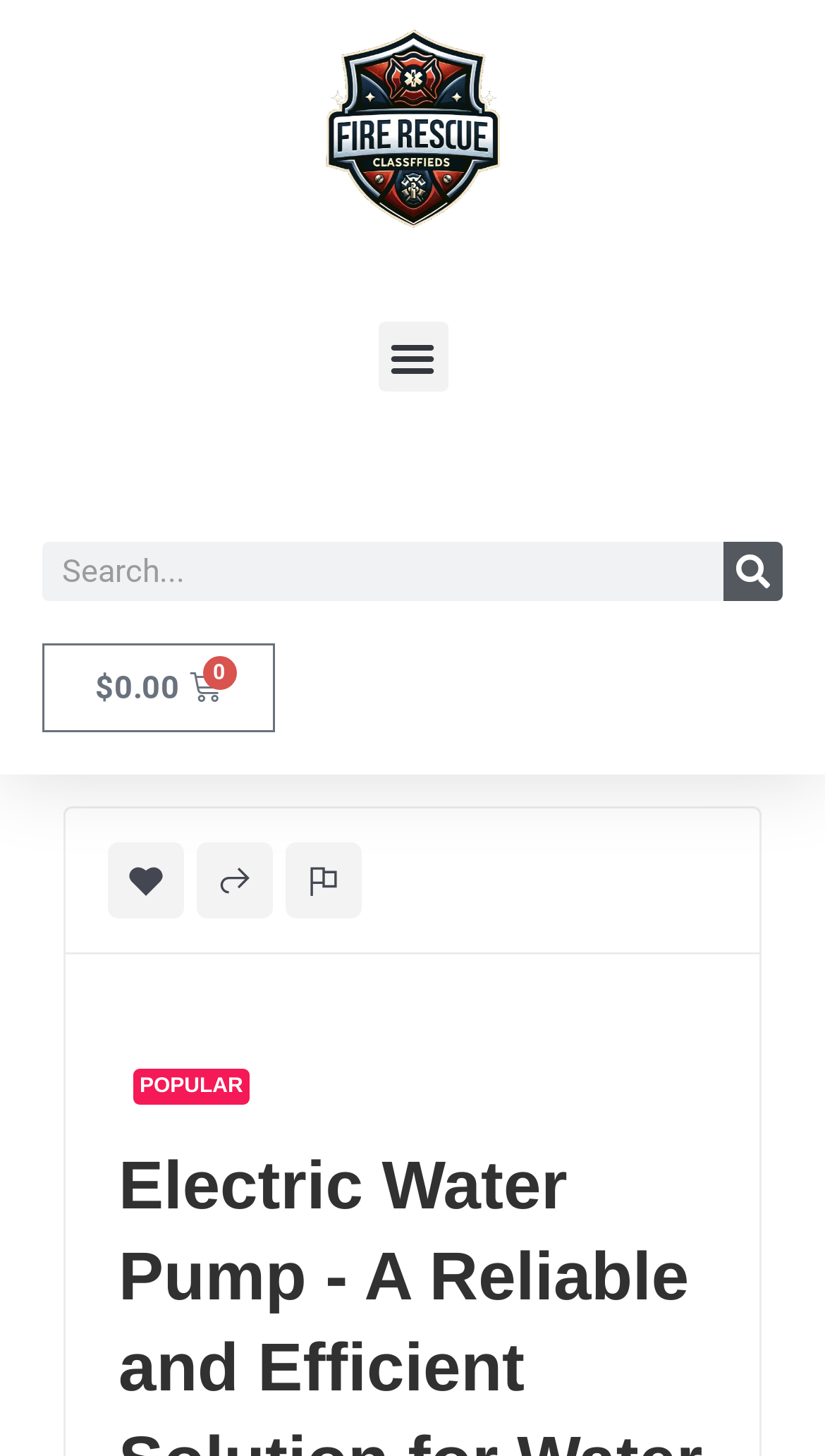Given the element description parent_node: Search name="s" placeholder="Search...", identify the bounding box coordinates for the UI element on the webpage screenshot. The format should be (top-left x, top-left y, bottom-right x, bottom-right y), with values between 0 and 1.

[0.051, 0.372, 0.877, 0.413]